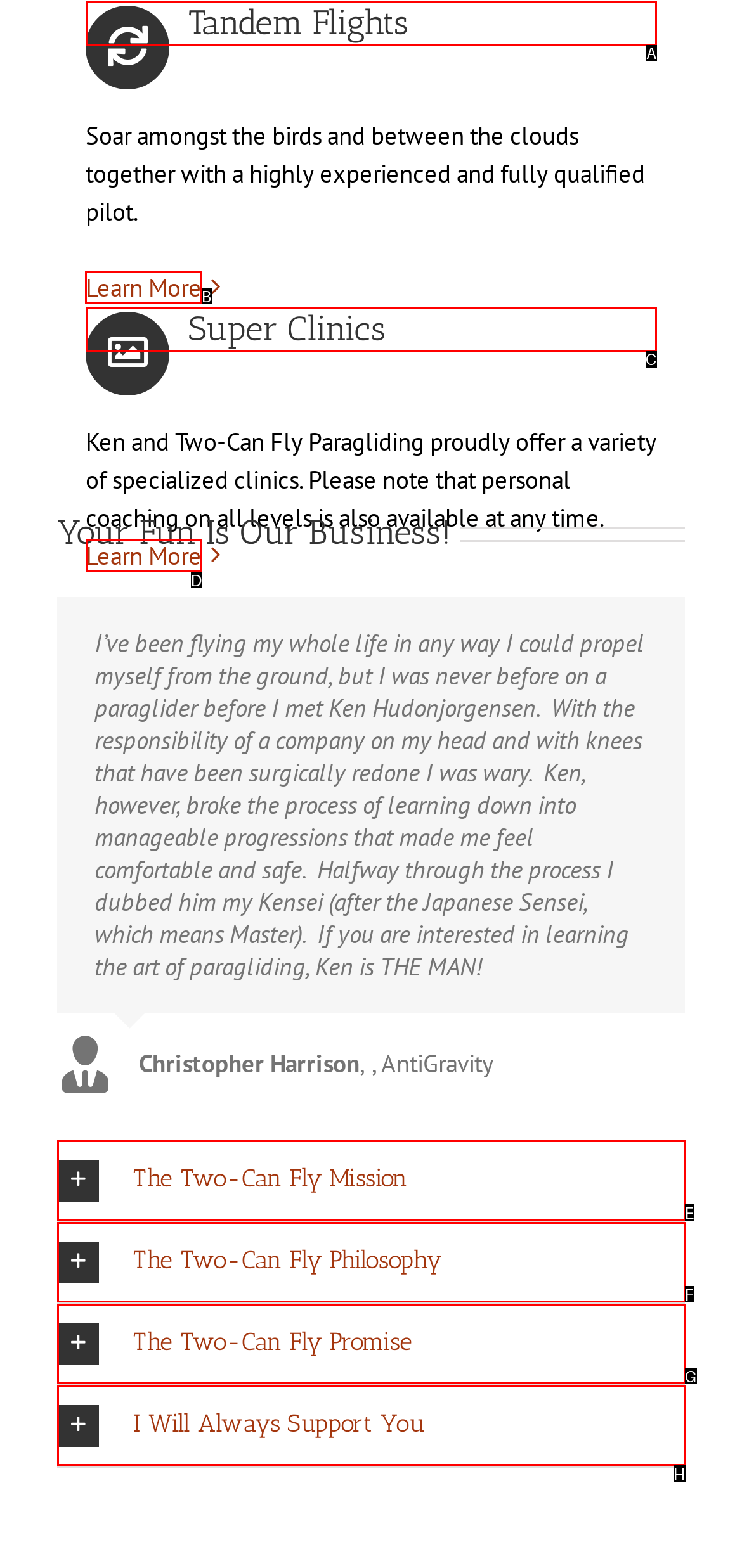Identify the letter of the option that should be selected to accomplish the following task: Click on Learn More about Tandem Flights. Provide the letter directly.

B